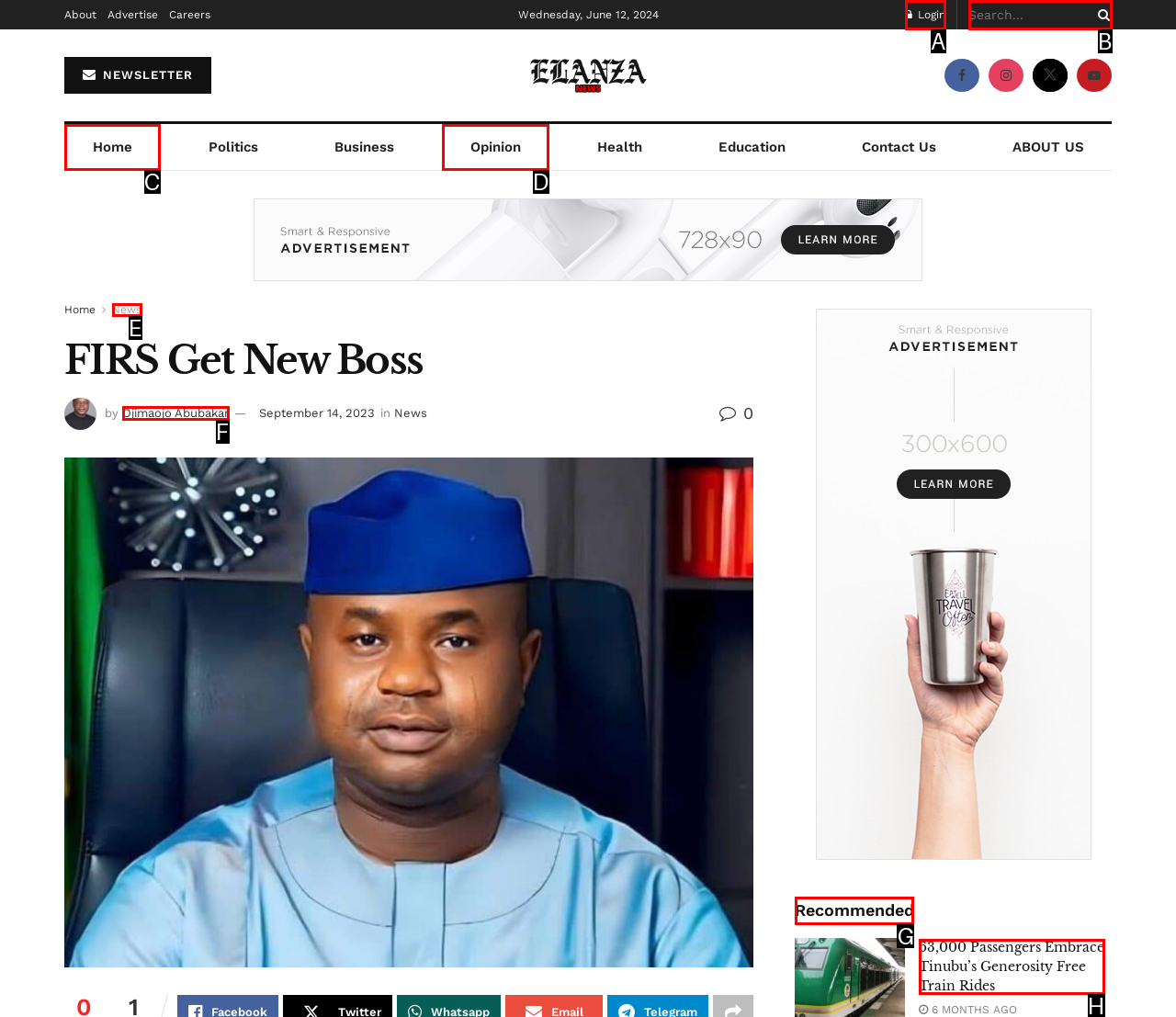Choose the correct UI element to click for this task: View recommended news Answer using the letter from the given choices.

G